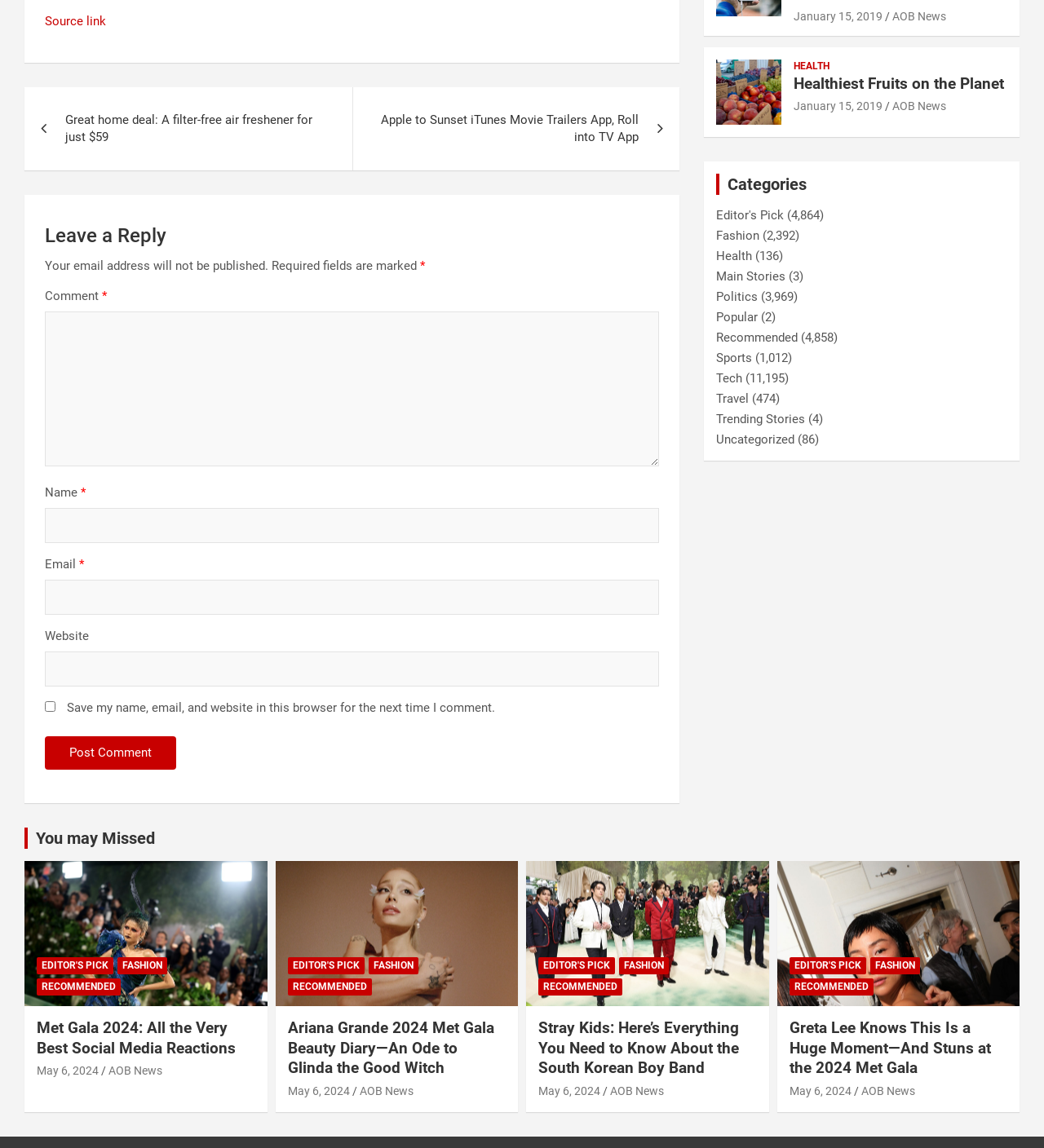Find and indicate the bounding box coordinates of the region you should select to follow the given instruction: "Leave a comment".

[0.043, 0.195, 0.632, 0.217]